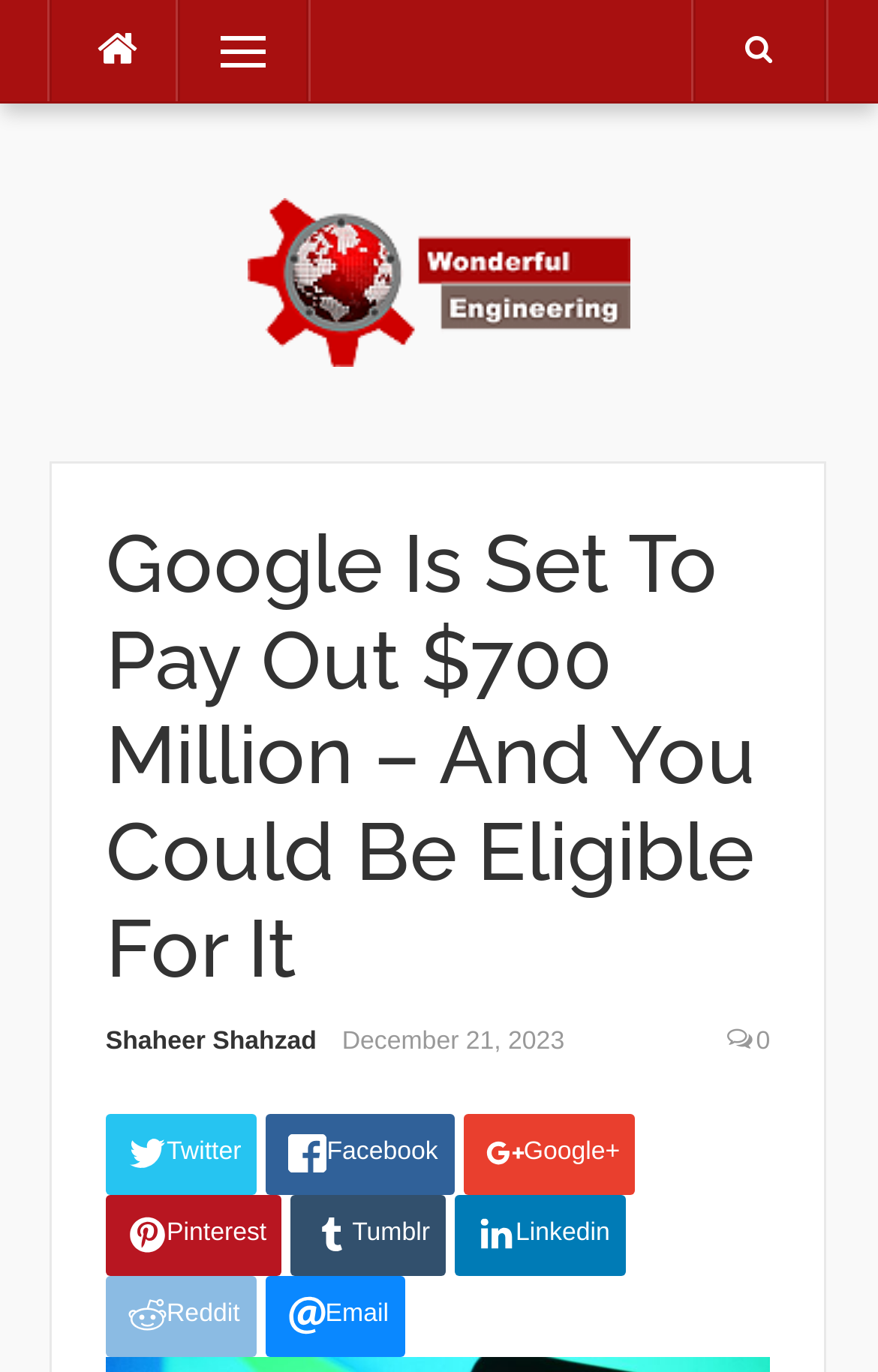Determine the title of the webpage and give its text content.

Google Is Set To Pay Out $700 Million – And You Could Be Eligible For It